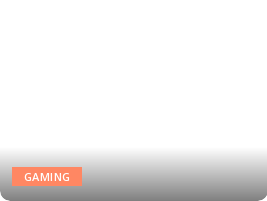Offer a detailed account of the various components present in the image.

The image features a prominent orange button labeled "GAMING," set against a minimalist gradient background that transitions from light to dark gray. This button likely serves as a clickable element on a webpage related to gaming topics or promotions, inviting users to explore more. The use of bold, white text against the vibrant background emphasizes its importance in guiding users to gaming-related content. Overall, the design is clean and user-friendly, enhancing the navigation experience for visitors interested in gaming.